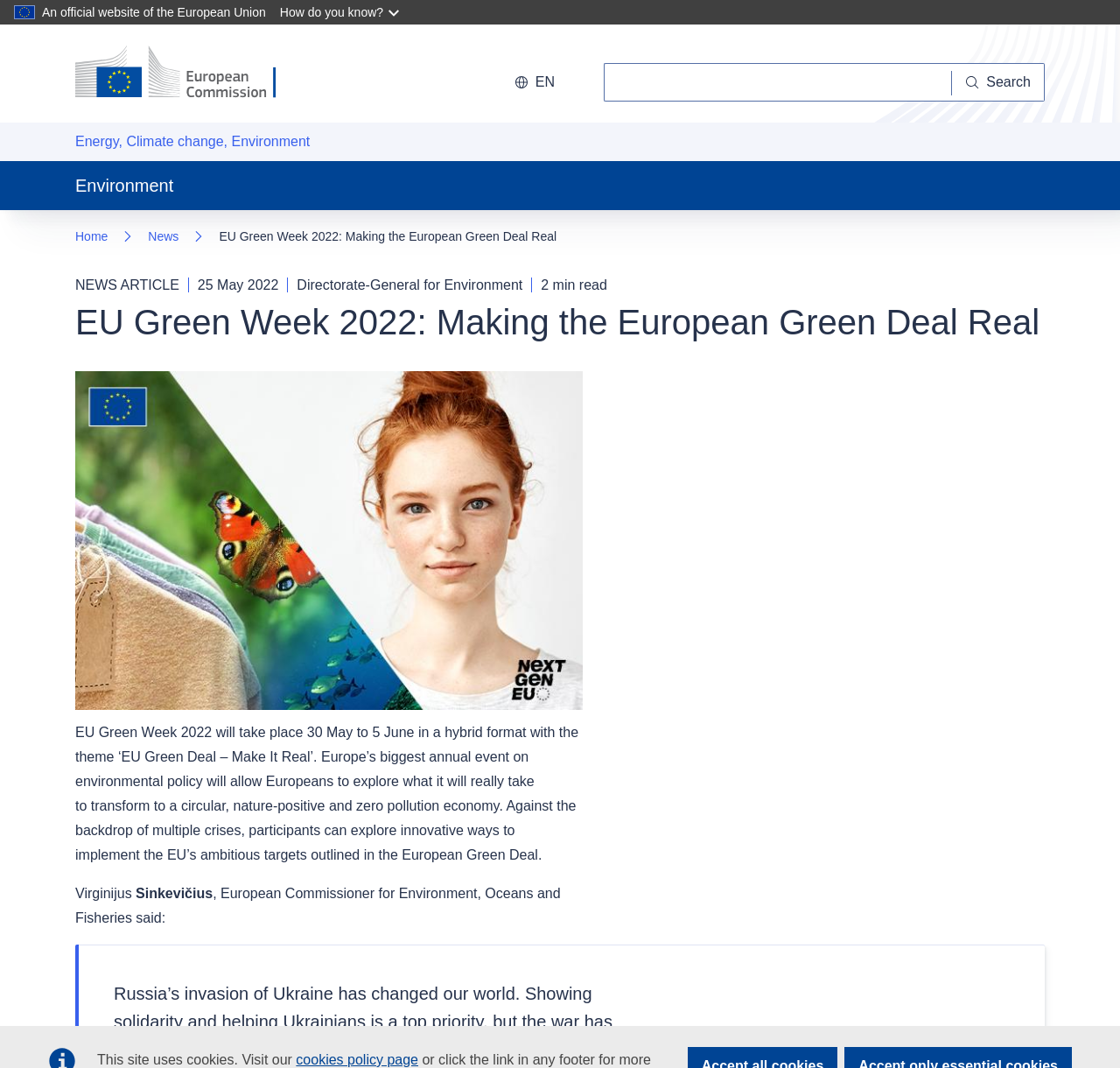How long does it take to read the news article?
Please answer the question with a detailed response using the information from the screenshot.

I found the answer by looking at the StaticText element with the text '2 min read'.